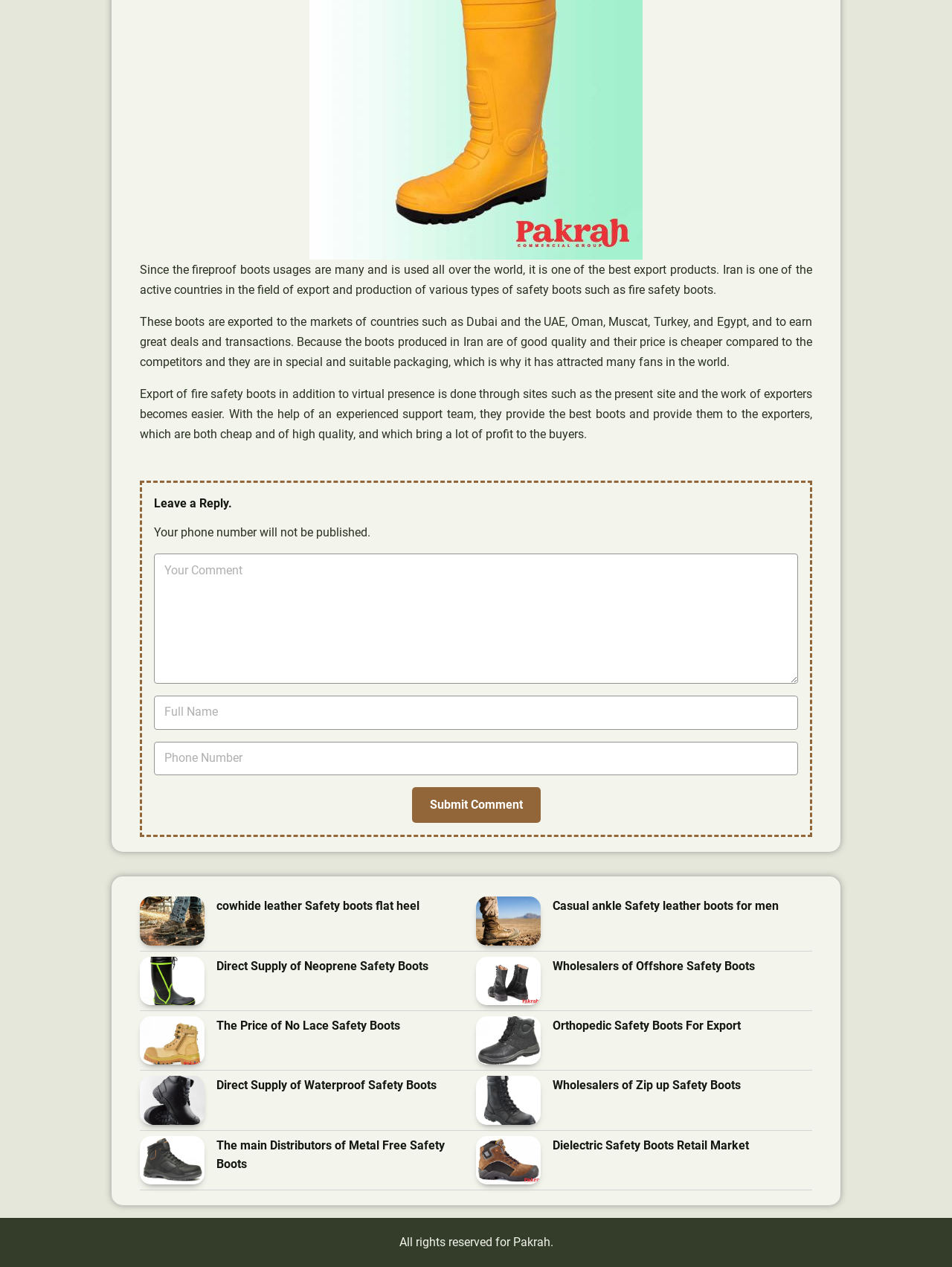Reply to the question with a single word or phrase:
How many links to safety boot products are on this webpage?

12